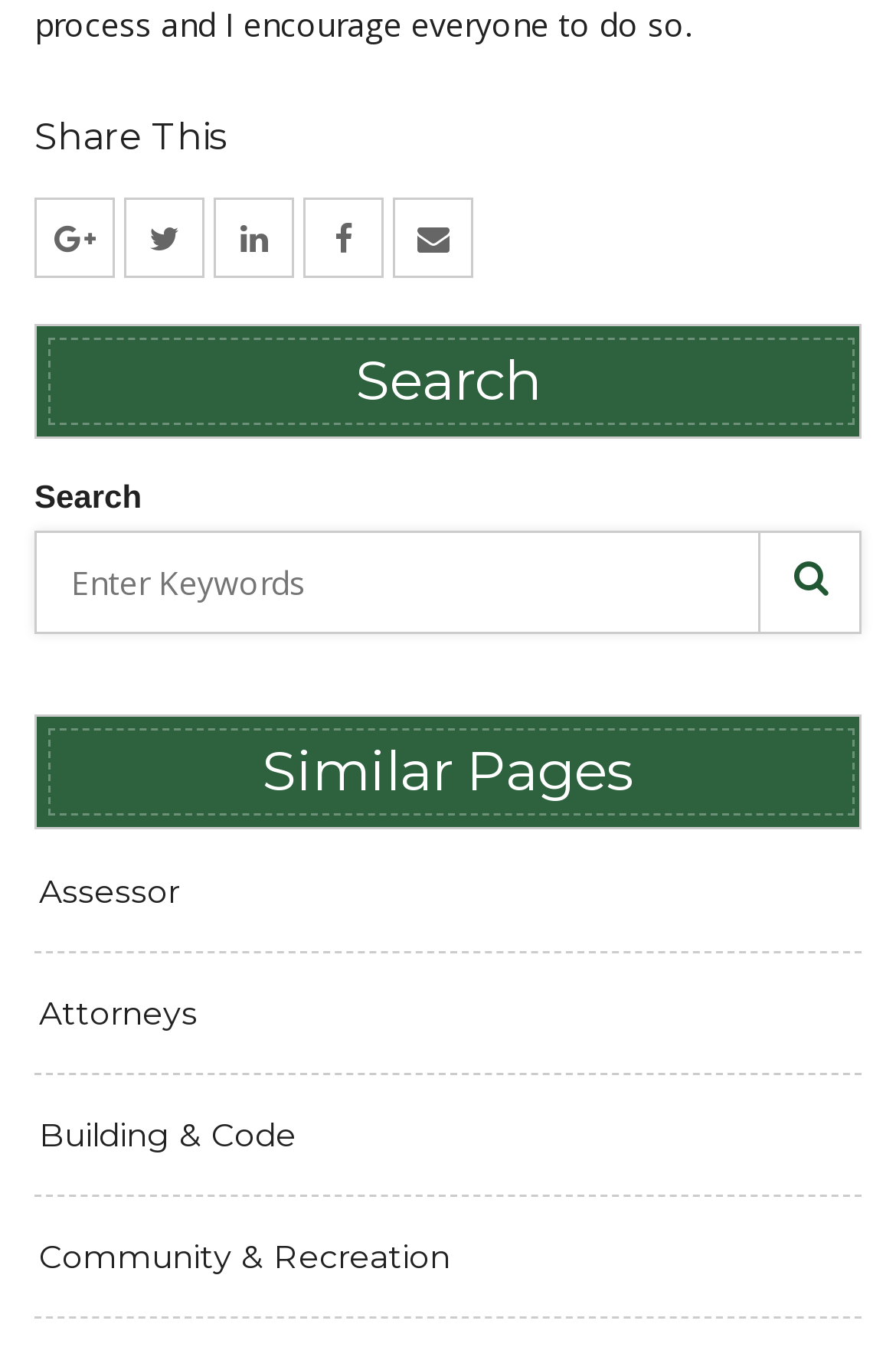Show the bounding box coordinates for the HTML element as described: "aria-label="Share on Facebook"".

[0.338, 0.145, 0.428, 0.204]